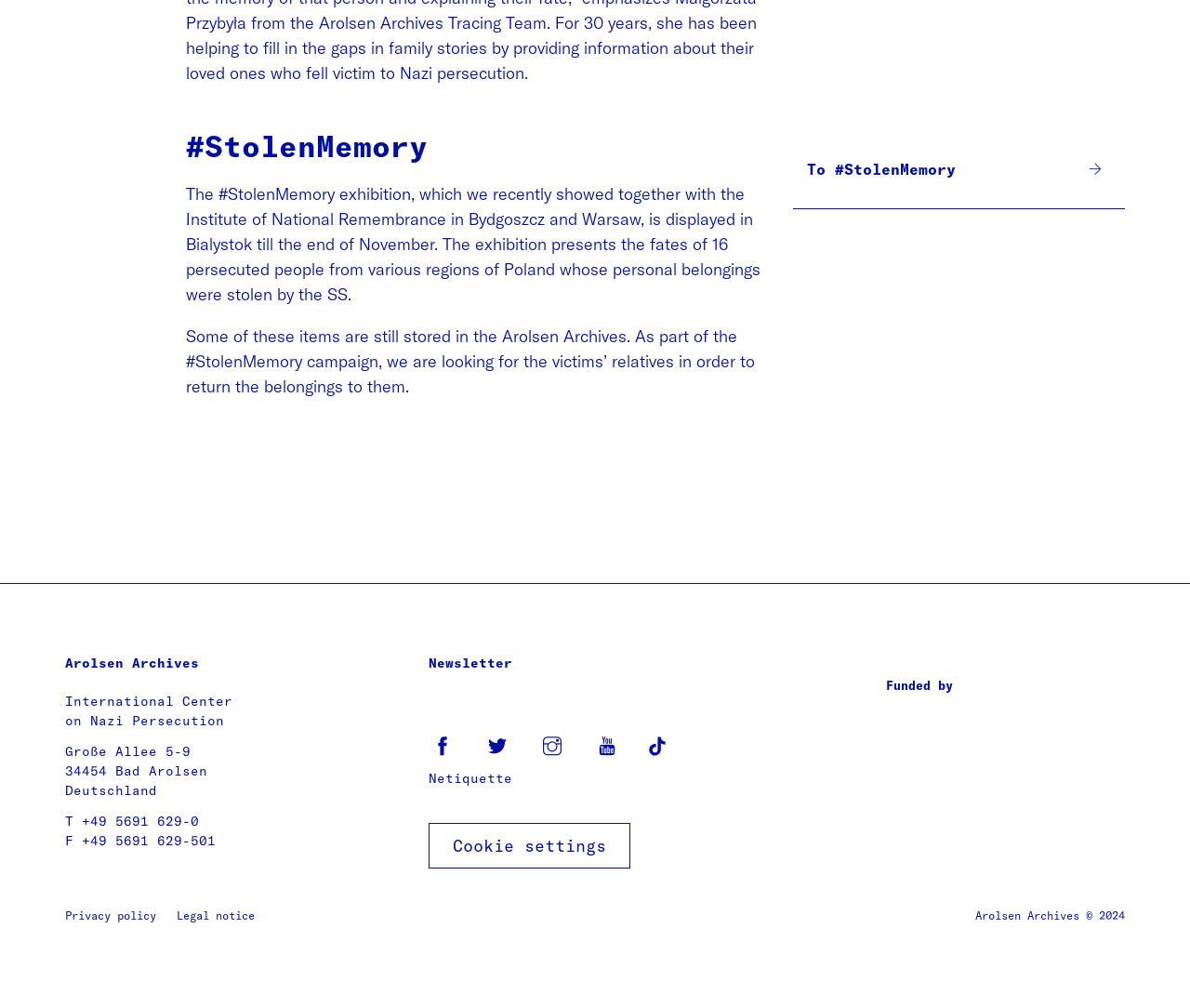Identify the bounding box coordinates for the element you need to click to achieve the following task: "View the privacy policy". The coordinates must be four float values ranging from 0 to 1, formatted as [left, top, right, bottom].

[0.055, 0.902, 0.131, 0.915]